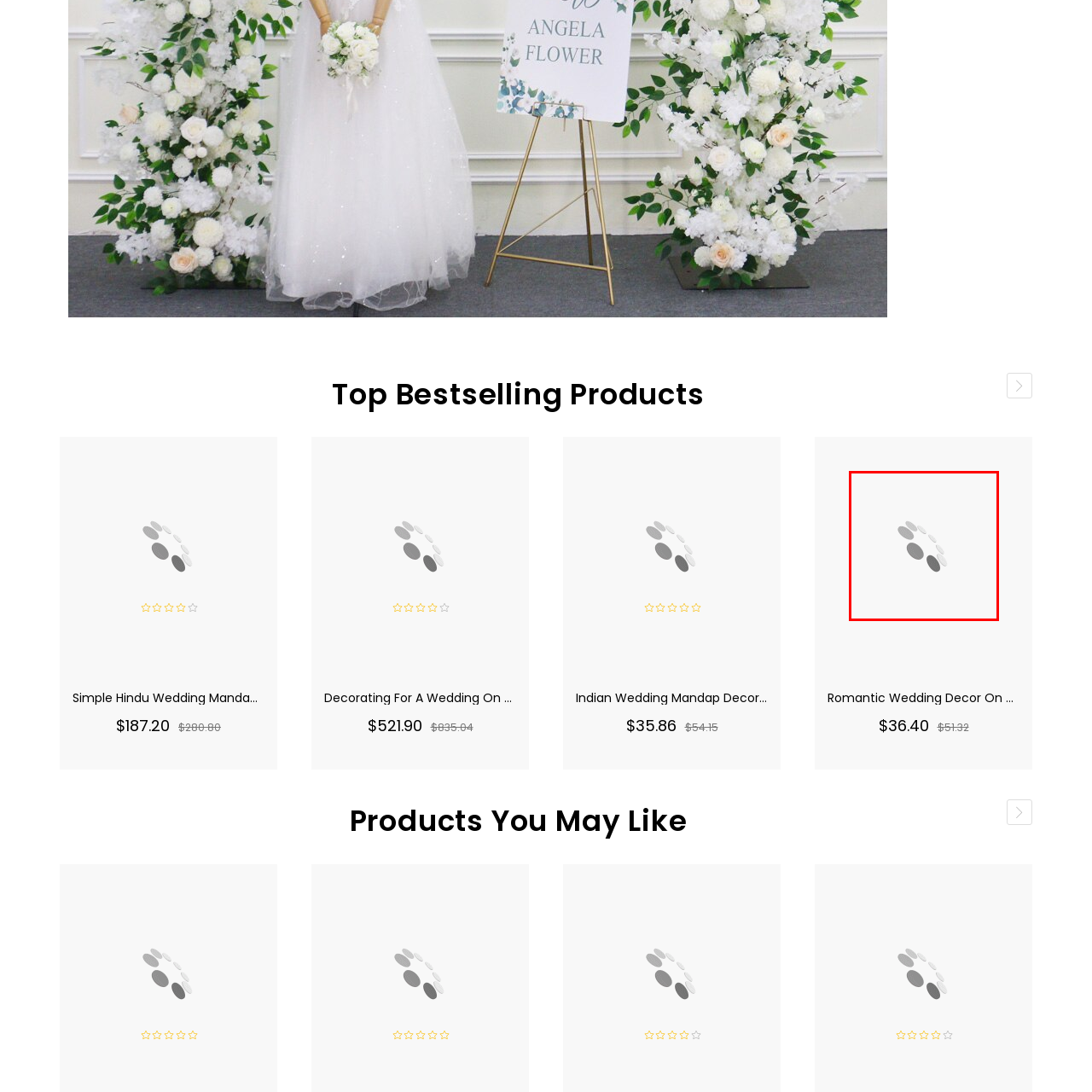Write a thorough description of the contents of the image marked by the red outline.

The image features a visually appealing product titled "Romantic Wedding Decor On A Budget." This elegant decor piece is designed for weddings, showcasing affordability without compromising on charm. Accompanying the image is a price of $36.40, emphasizing its accessibility for couples looking to enhance their special day. The decor is likely crafted to create a romantic ambiance, making it an ideal choice for wedding themes that prioritize love and intimacy. The option to "ADD TO CART" suggests a user-friendly shopping experience for those interested in purchasing this delightful item.